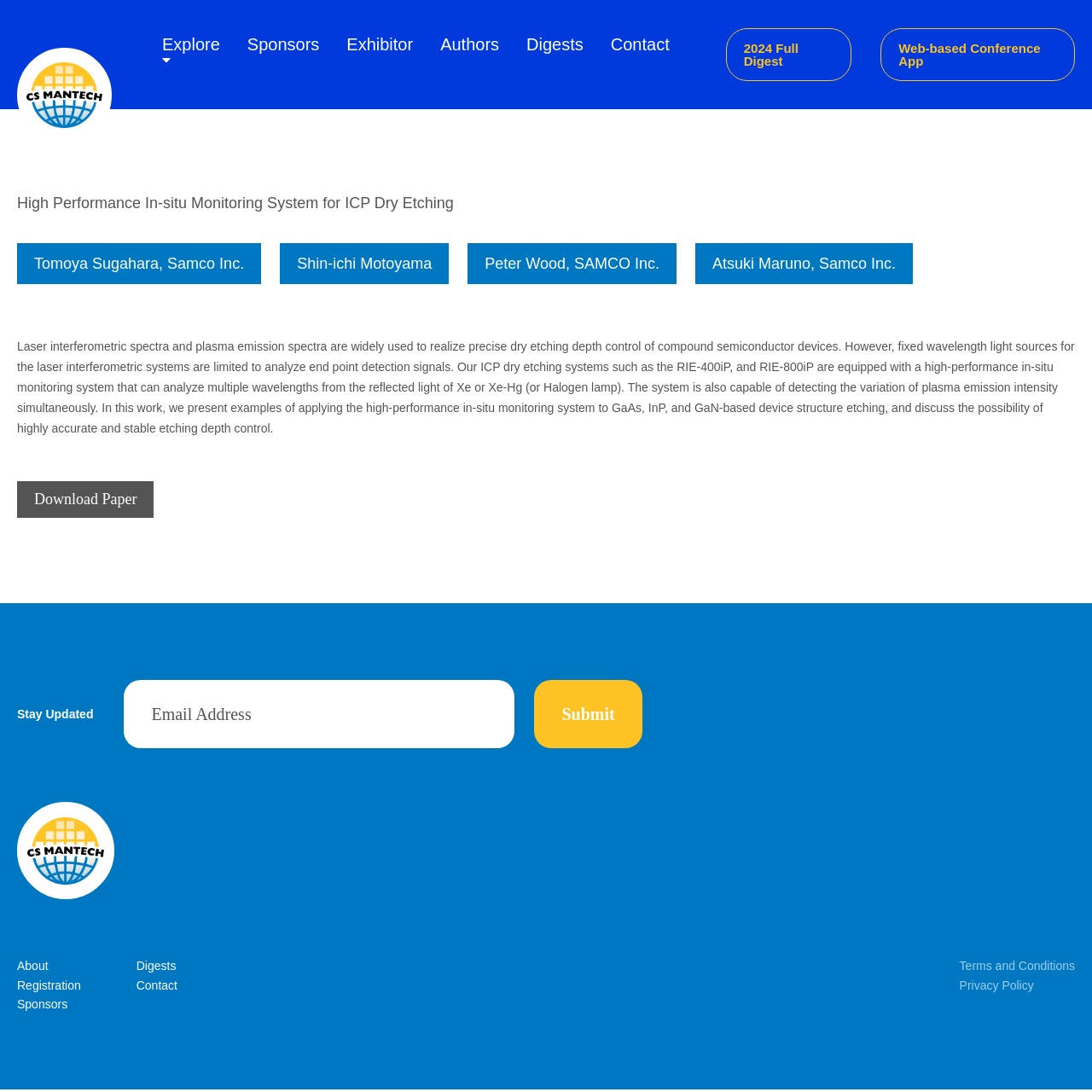Locate the coordinates of the bounding box for the clickable region that fulfills this instruction: "Click the 'Contact' link".

[0.559, 0.032, 0.613, 0.049]